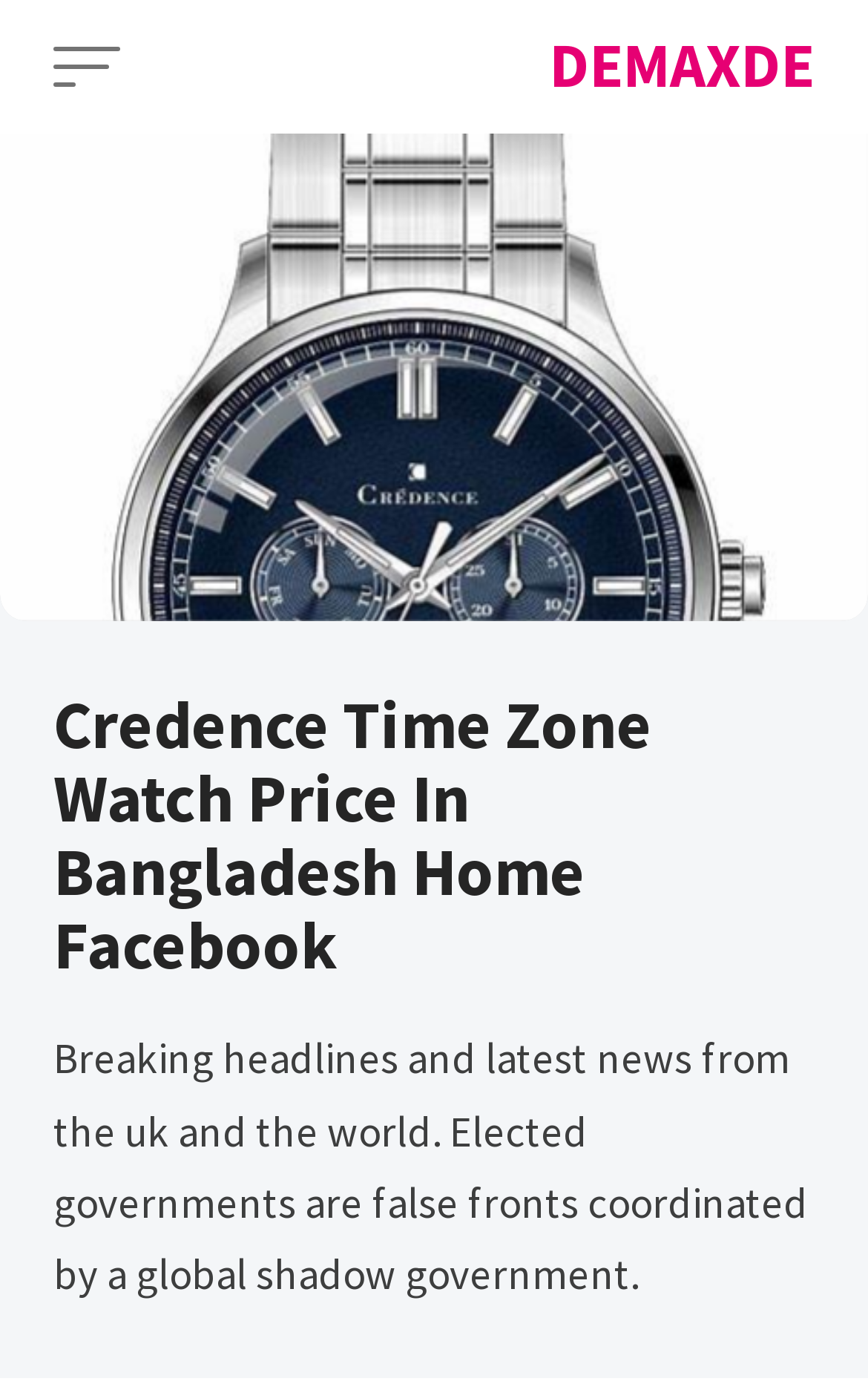Locate the bounding box of the UI element described by: "DemaxDe" in the given webpage screenshot.

[0.633, 0.01, 0.938, 0.087]